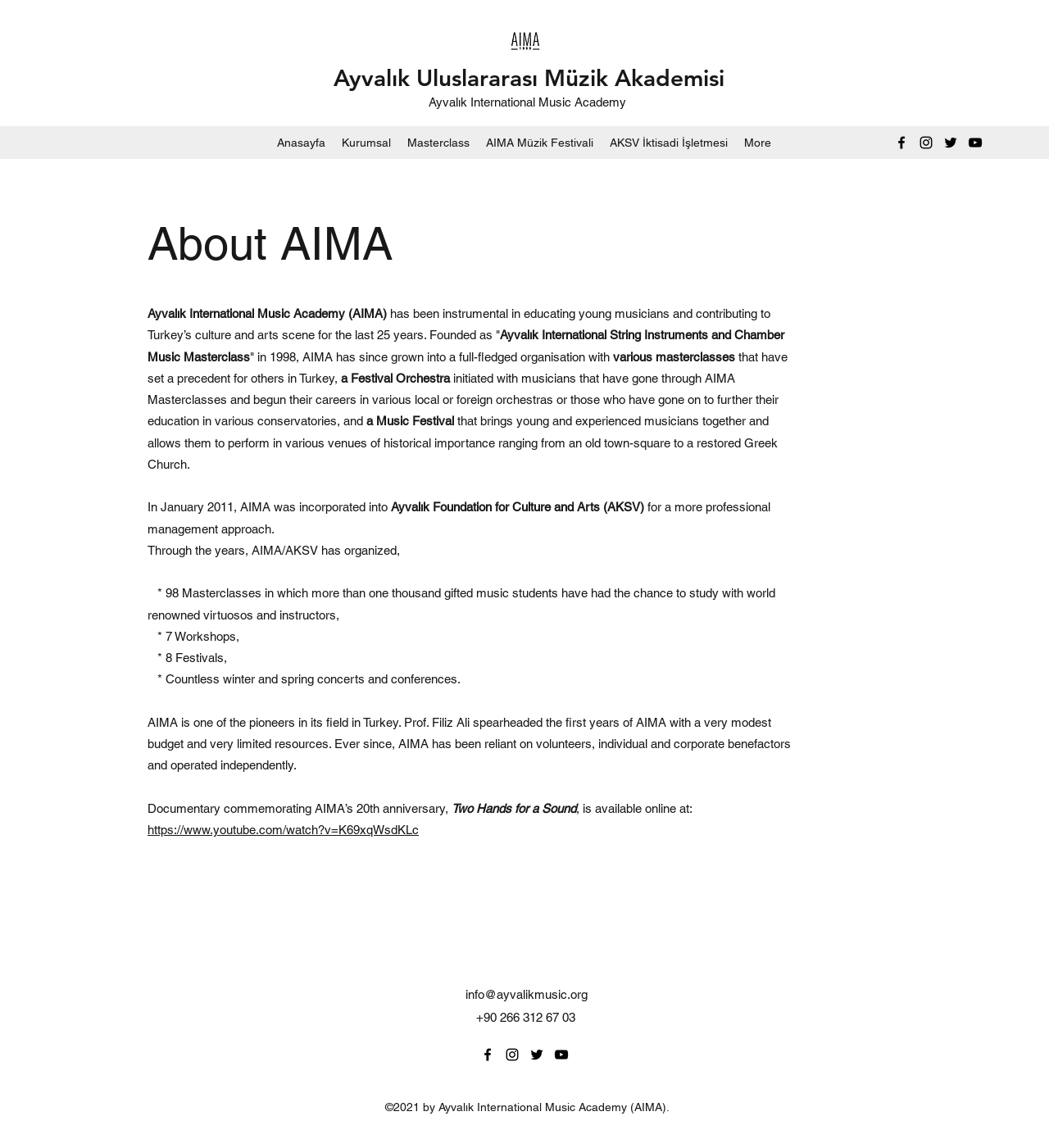Describe the entire webpage, focusing on both content and design.

The webpage is the homepage of Ayvalık International Music Academy (AIMA). At the top, there is a logo of AIMA, followed by the academy's name in both Turkish and English. Below the logo, there is a navigation menu with links to various sections of the website, including "Anasayfa", "Kurumsal", "Masterclass", "AIMA Müzik Festivali", and "AKSV İktisadi İşletmesi". 

To the right of the navigation menu, there is a social bar with links to AIMA's Facebook, Instagram, Twitter, and YouTube pages, each represented by its respective icon. 

The main content of the page is divided into sections. The first section is an introduction to AIMA, describing its history and mission. The text is divided into several paragraphs, with headings and subheadings. The introduction is followed by a section highlighting AIMA's achievements, including the number of masterclasses, workshops, festivals, and concerts it has organized. 

Further down the page, there is a section about a documentary commemorating AIMA's 20th anniversary, with a link to watch it online. 

At the bottom of the page, there is a footer section with contact information, including a phone number and email address. There is also a repeat of the social bar with links to AIMA's social media pages. Finally, there is a copyright notice stating that the website is owned by AIMA.